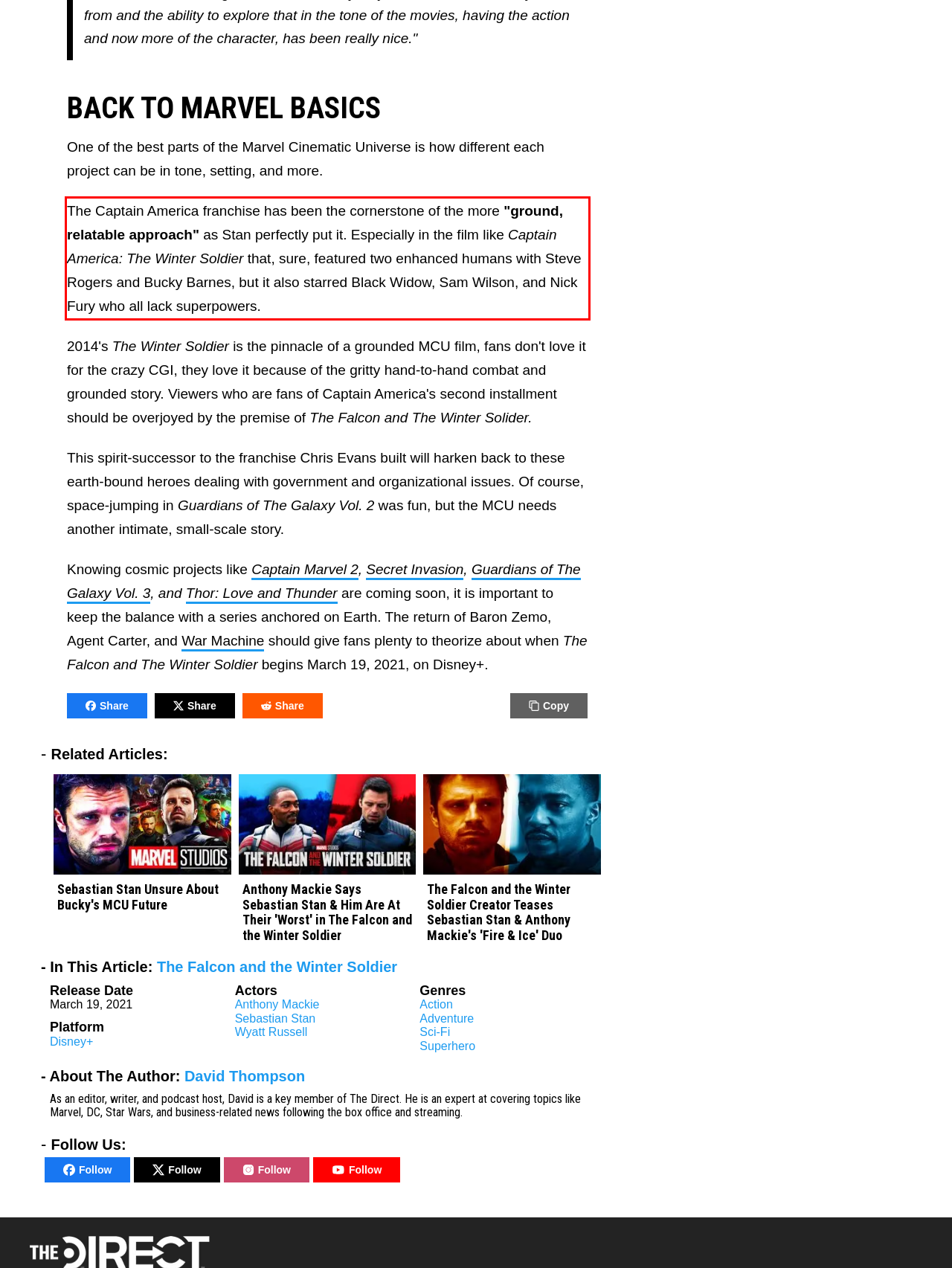View the screenshot of the webpage and identify the UI element surrounded by a red bounding box. Extract the text contained within this red bounding box.

The Captain America franchise has been the cornerstone of the more "ground, relatable approach" as Stan perfectly put it. Especially in the film like Captain America: The Winter Soldier that, sure, featured two enhanced humans with Steve Rogers and Bucky Barnes, but it also starred Black Widow, Sam Wilson, and Nick Fury who all lack superpowers.